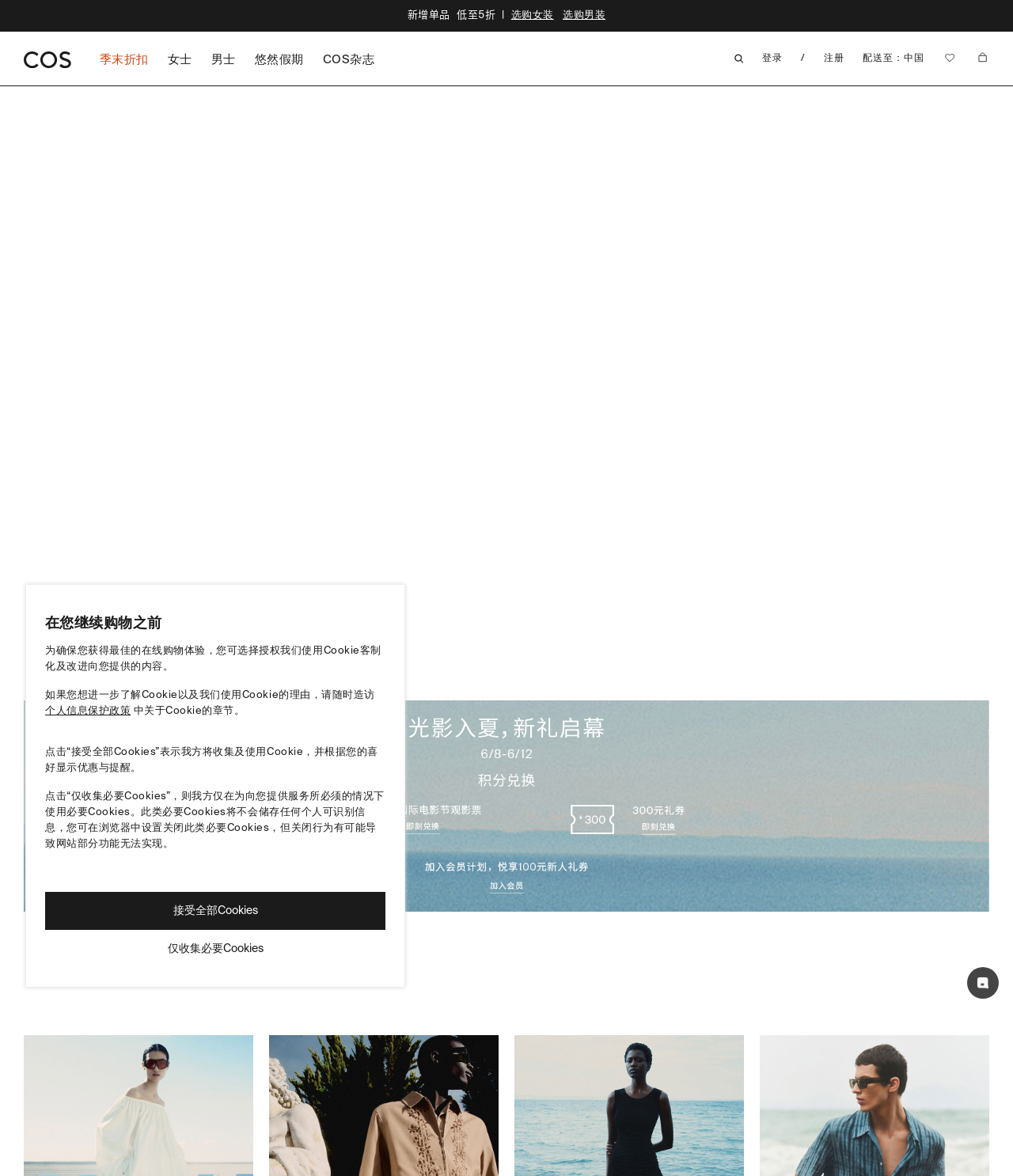Identify the bounding box coordinates of the region I need to click to complete this instruction: "Browse women's new arrivals".

[0.49, 0.023, 0.532, 0.036]